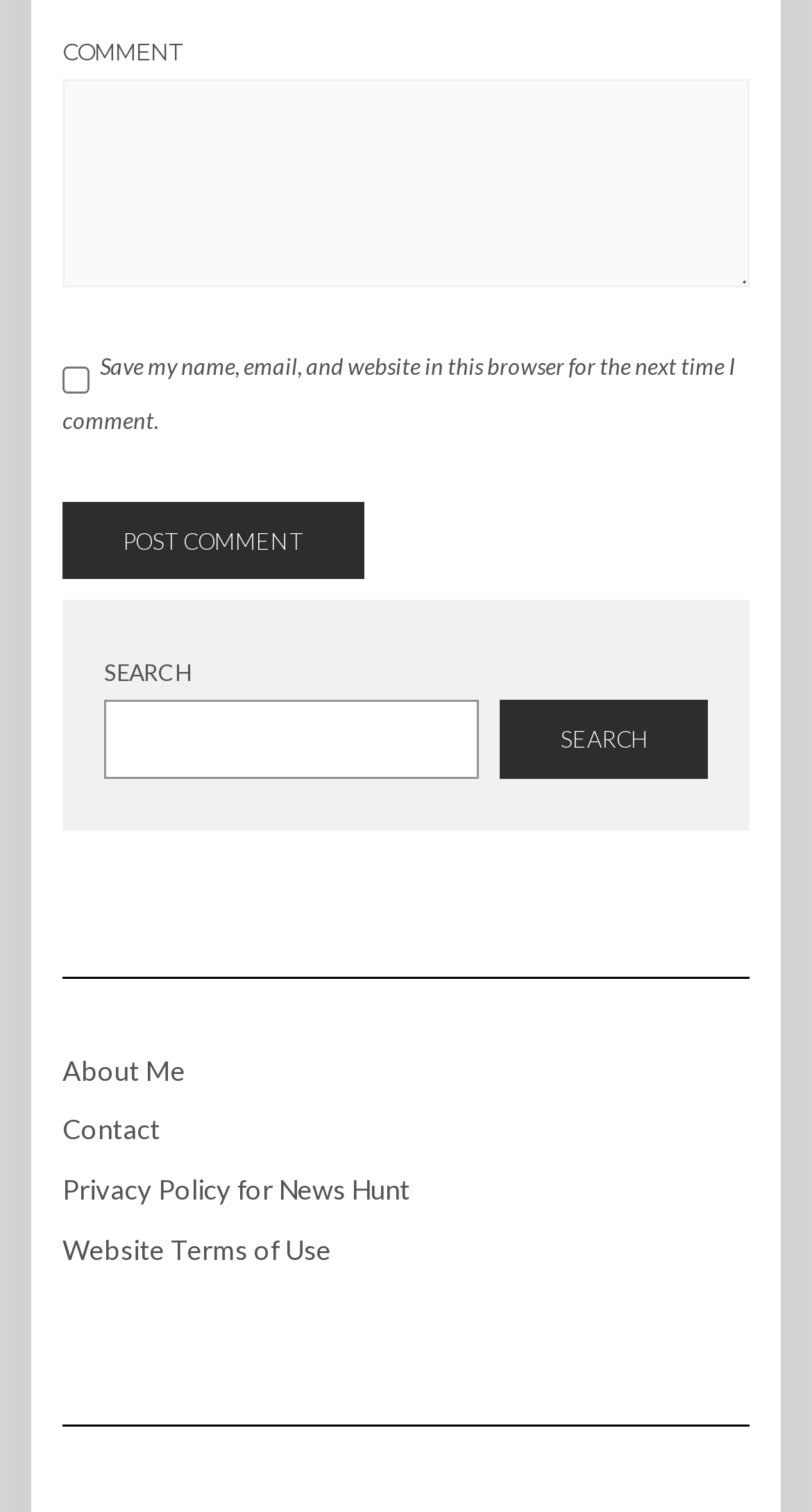Determine the bounding box coordinates of the element's region needed to click to follow the instruction: "visit the about me page". Provide these coordinates as four float numbers between 0 and 1, formatted as [left, top, right, bottom].

[0.077, 0.697, 0.228, 0.719]